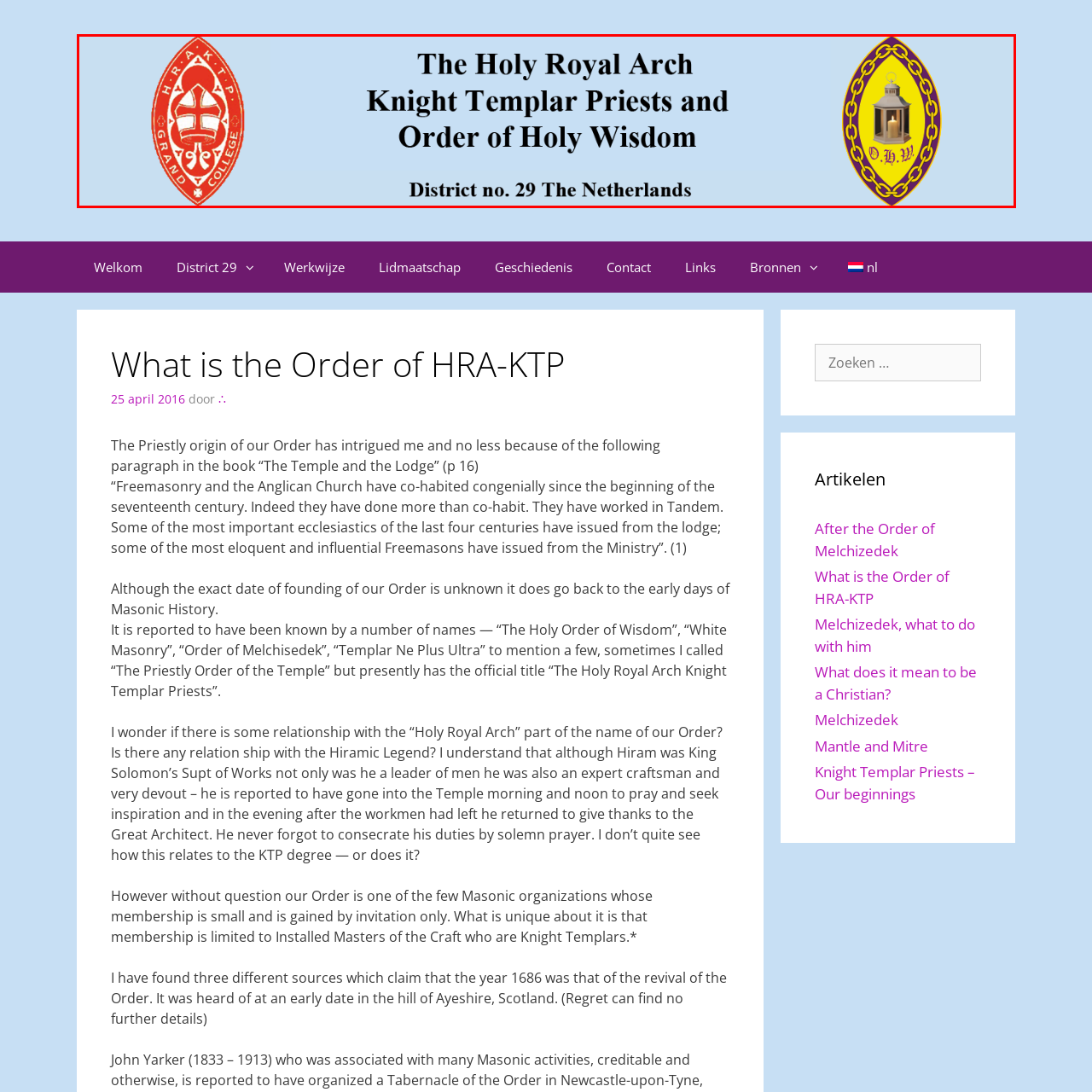Refer to the image contained within the red box, What is the font color of the inscription?
 Provide your response as a single word or phrase.

Black